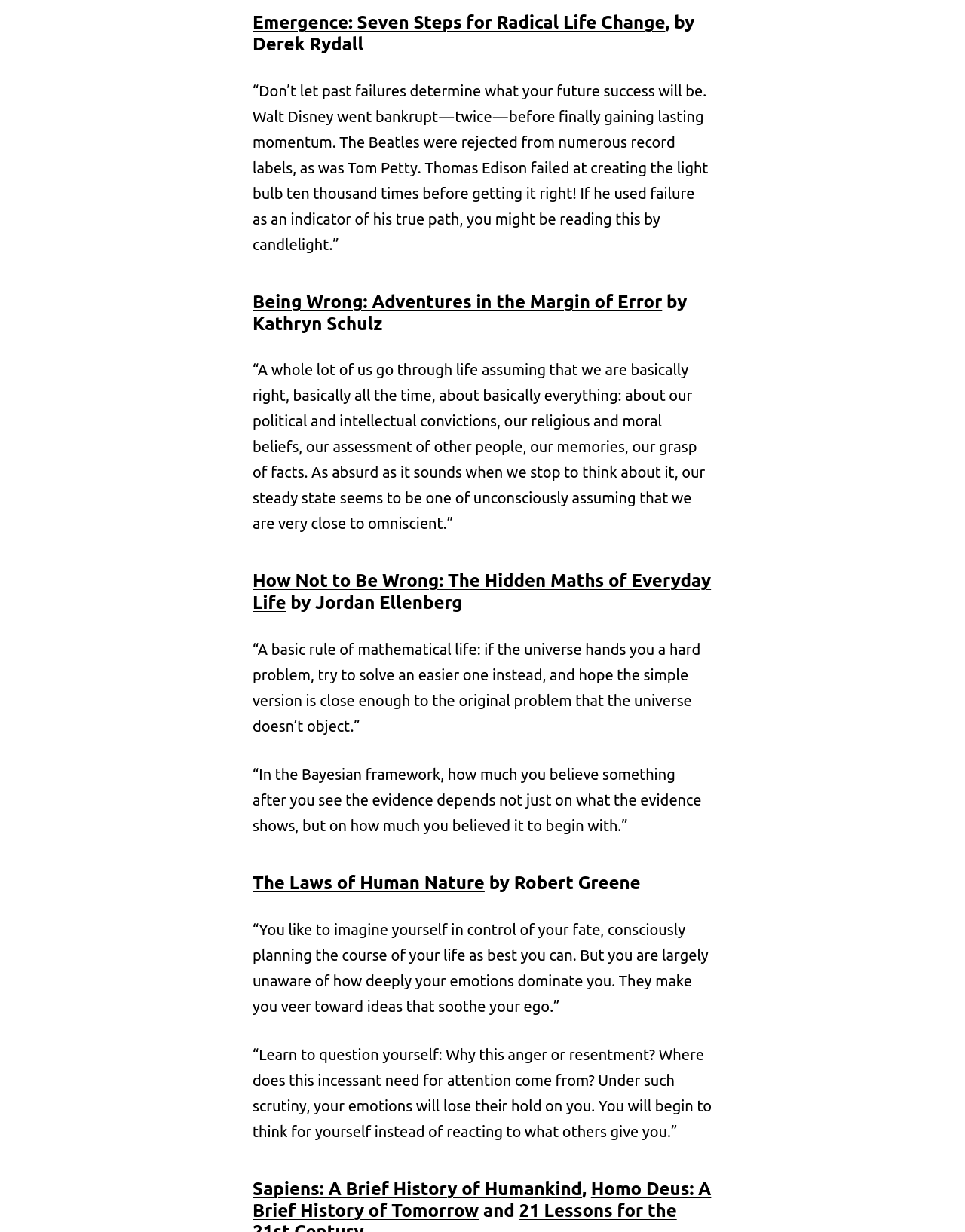What is the author of the book 'Being Wrong: Adventures in the Margin of Error'?
Examine the image and provide an in-depth answer to the question.

The author of the book 'Being Wrong: Adventures in the Margin of Error' is obtained by looking at the second heading element, which contains the text 'Being Wrong: Adventures in the Margin of Error by Kathryn Schulz'. The author of the book is Kathryn Schulz.